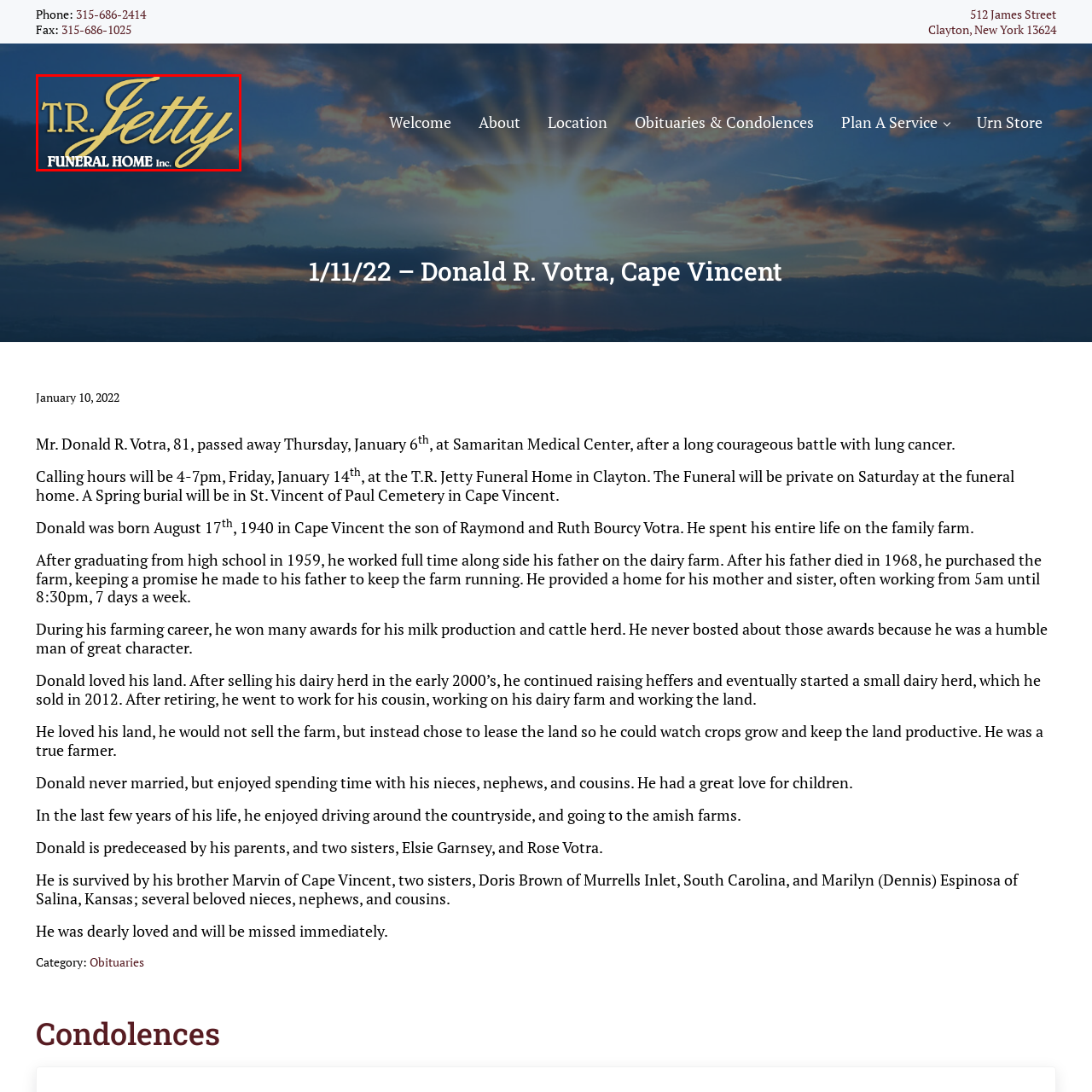What is the nature of the services offered?  
Focus on the image bordered by the red line and provide a detailed answer that is thoroughly based on the image's contents.

The backdrop of the logo appears subtle, enhancing the text's elegance and ensuring the logo stands out, reflecting the dignified nature of the services offered by T.R. Jetty Funeral Home.